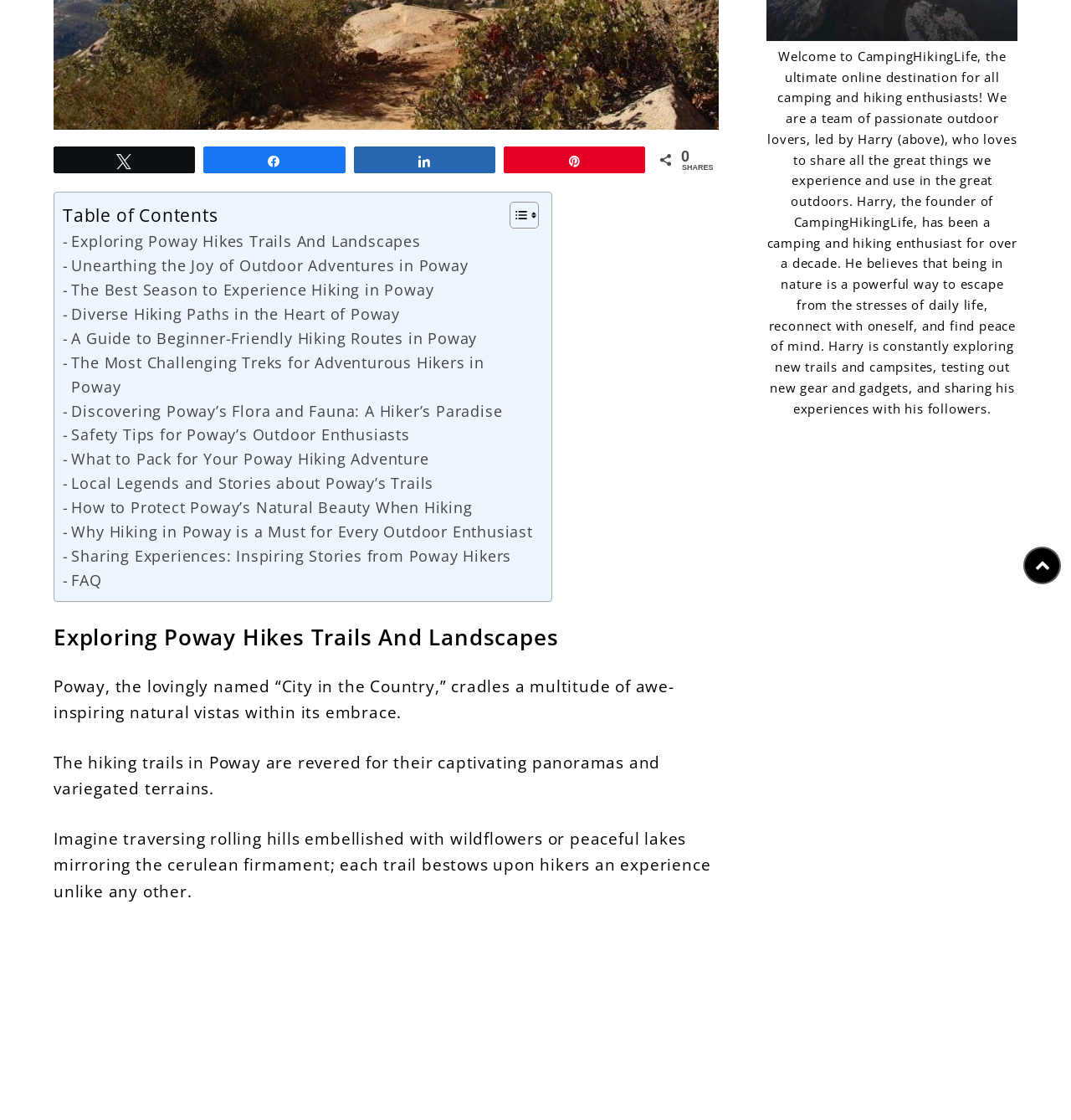Please determine the bounding box coordinates for the element with the description: "Pin".

[0.471, 0.132, 0.602, 0.154]